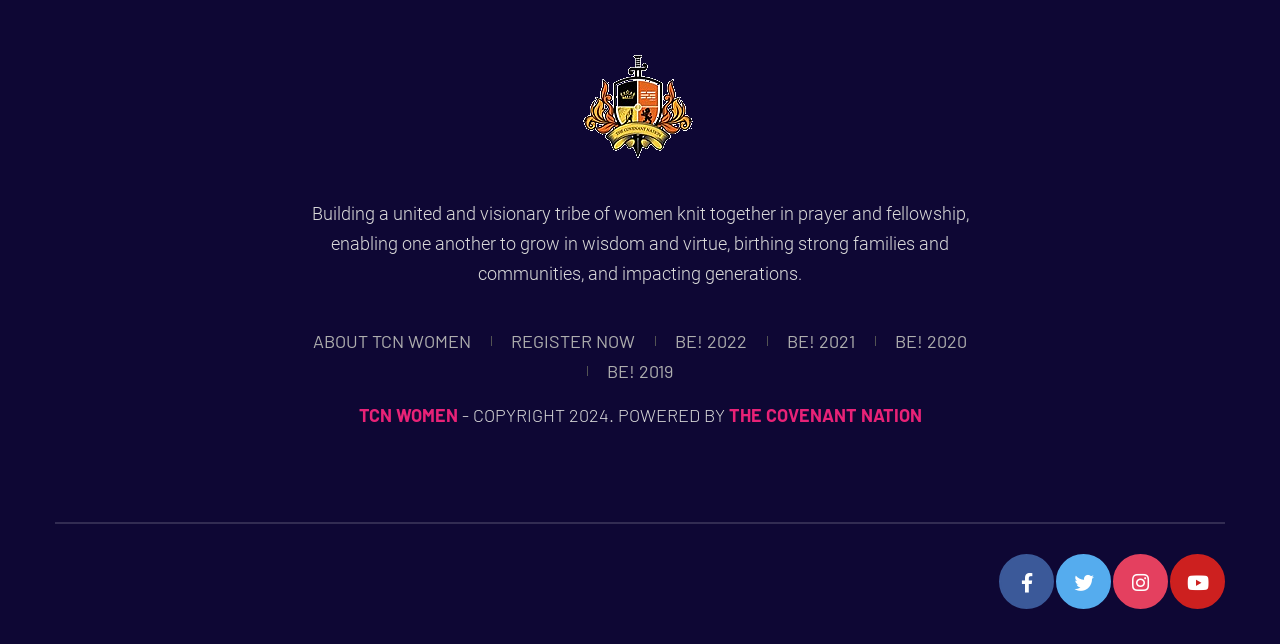Given the description "title="Facebook"", determine the bounding box of the corresponding UI element.

[0.78, 0.861, 0.823, 0.946]